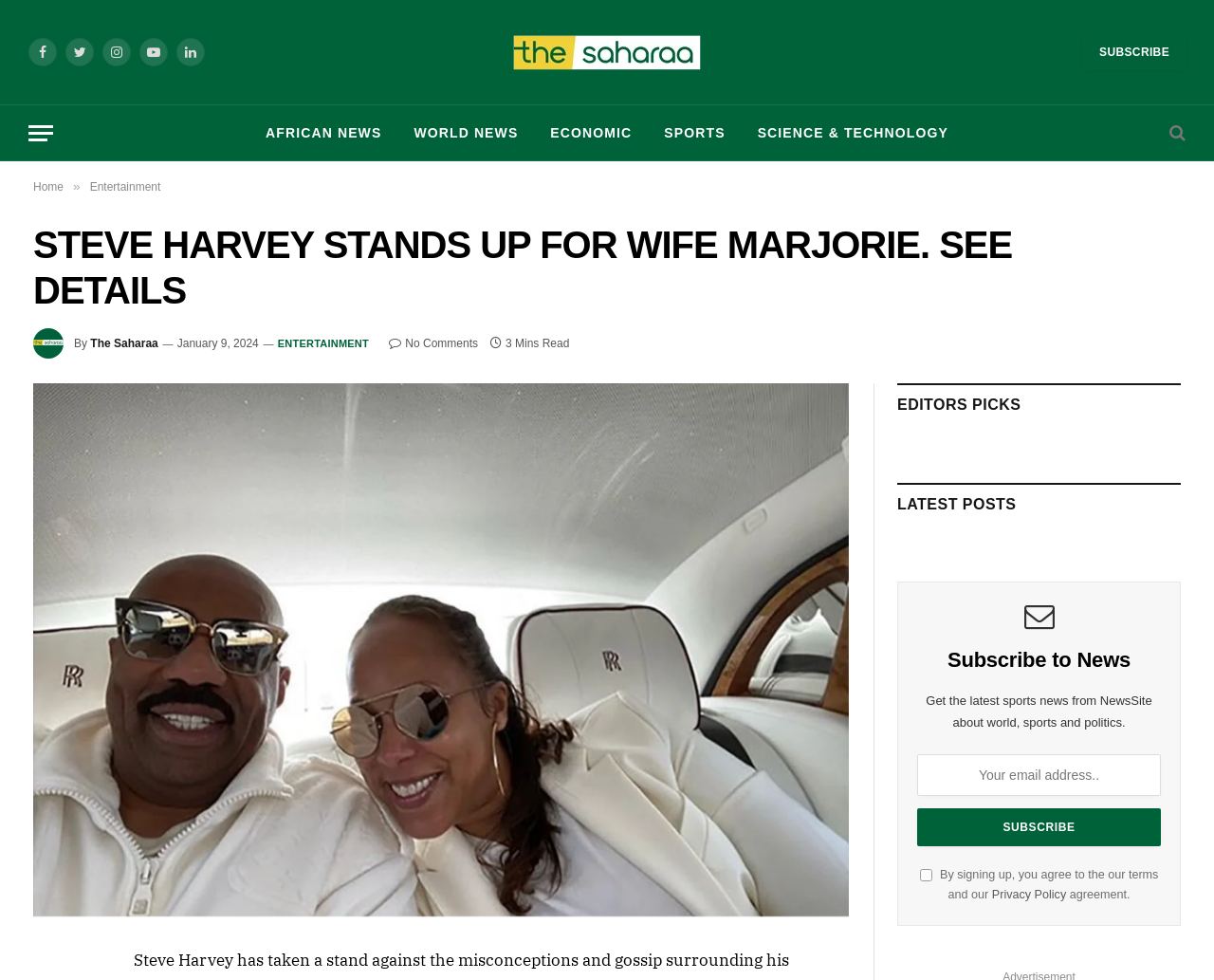Please determine the bounding box coordinates of the section I need to click to accomplish this instruction: "Enter email address to subscribe".

[0.755, 0.77, 0.956, 0.812]